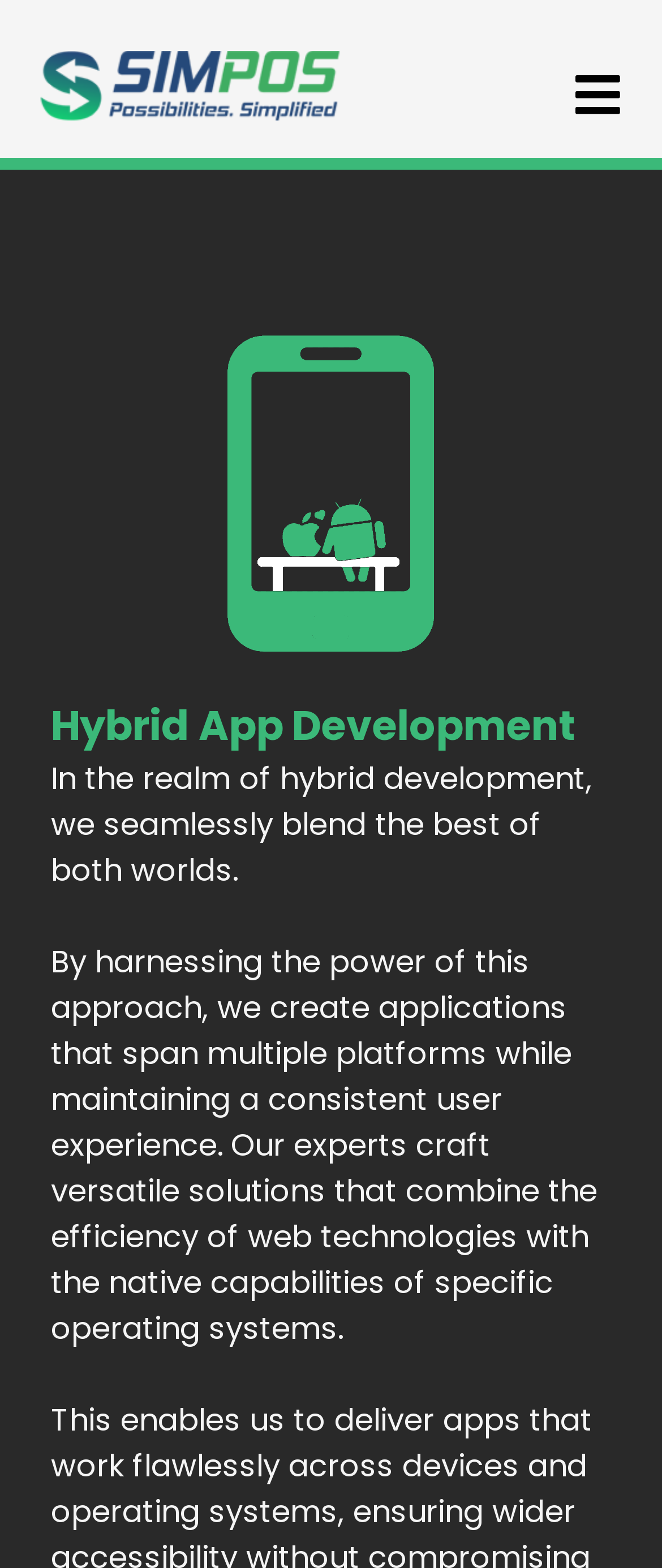Provide your answer to the question using just one word or phrase: How many images are on the webpage?

2